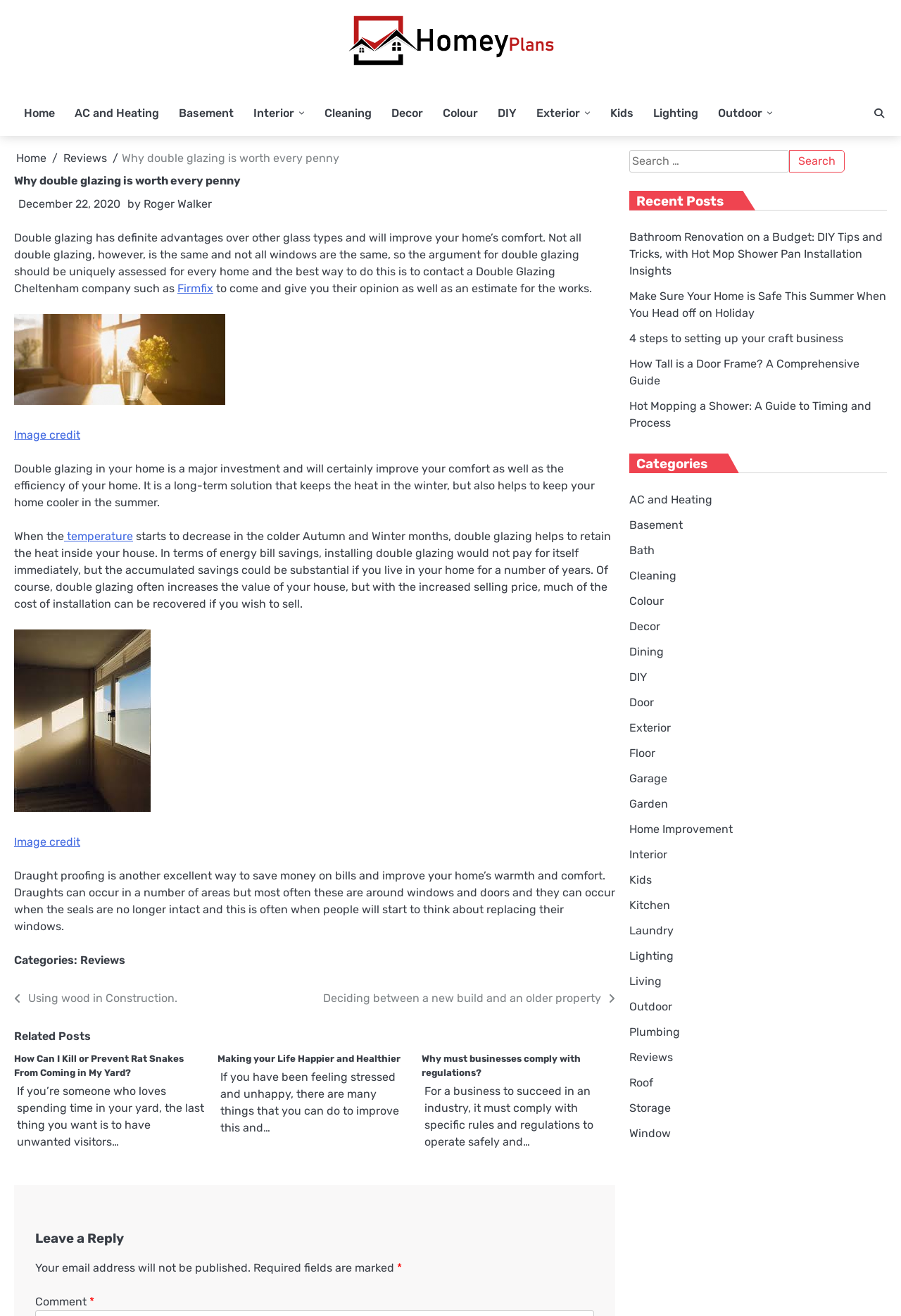What is the purpose of double glazing?
Please look at the screenshot and answer using one word or phrase.

To improve home comfort and energy efficiency